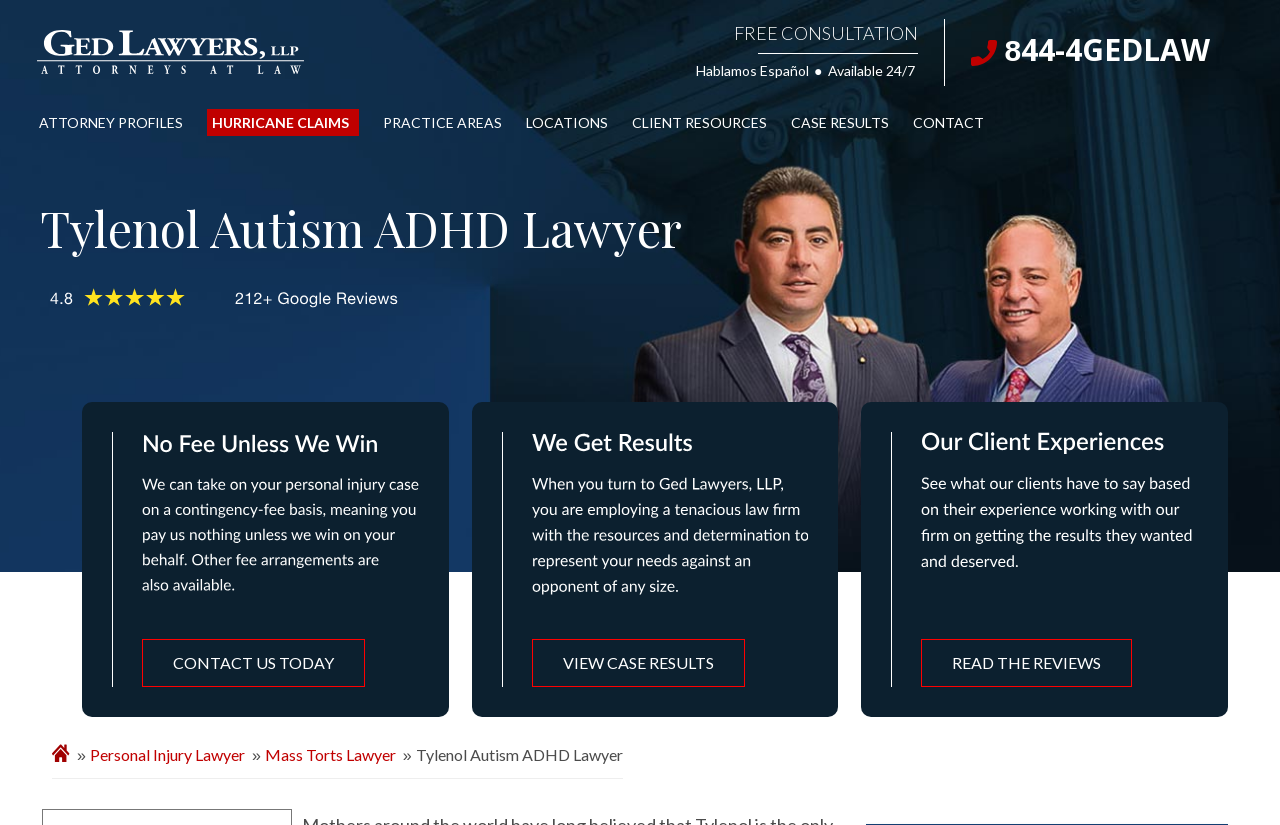Identify the main heading from the webpage and provide its text content.

Tylenol Autism ADHD Lawyer